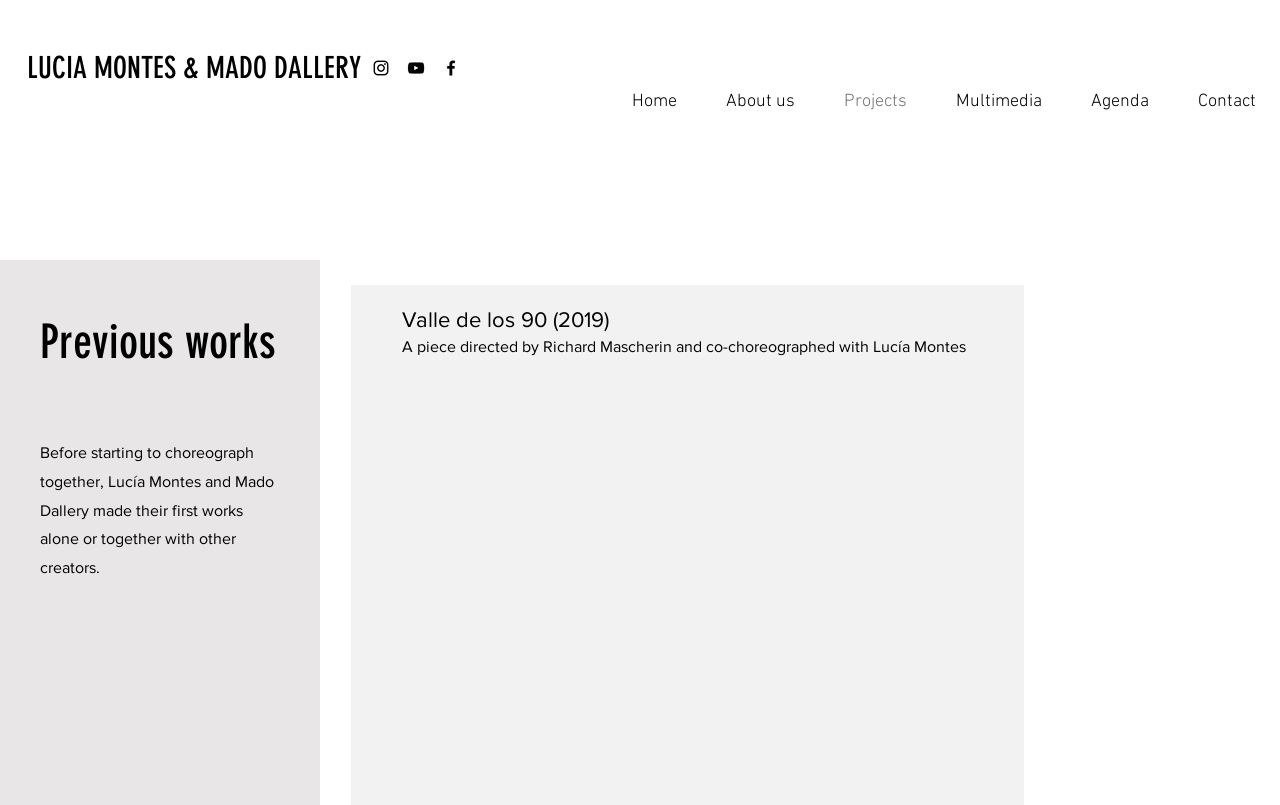Create an in-depth description of the webpage, covering main sections.

The webpage is about Lucía Mado, a choreographer, and her previous works. At the top left, there is a link to "LUCIA MONTES & MADO DALLERY". Below it, there is a social bar with three links: "Black Instagram Icon", "YouTube", and "Black Facebook Icon", each accompanied by an image. 

To the right of the social bar, there is a site navigation menu with six links: "Home", "About us", "Projects", "Multimedia", "Agenda", and "Contact". 

Below the navigation menu, there is a heading "Previous works" followed by a paragraph of text describing Lucía Montes and Mado Dallery's background before they started choreographing together. 

Further down, there is a section about one of their previous works, "Valle de los 90 (2019)", which is a piece directed by Richard Mascherin and co-choreographed with Lucía Montes.